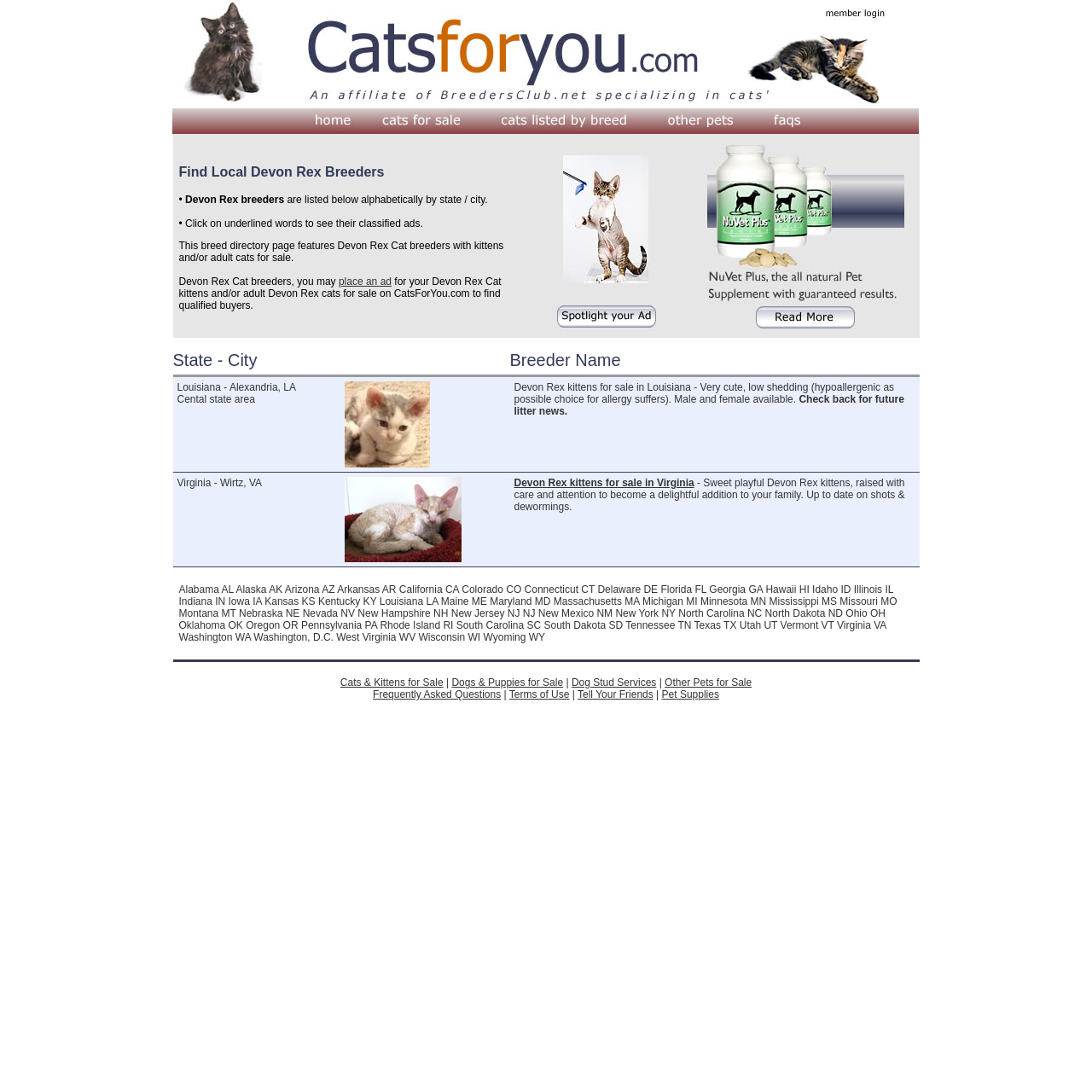Please identify the bounding box coordinates of the element on the webpage that should be clicked to follow this instruction: "Click NuVet Pet Supplements". The bounding box coordinates should be given as four float numbers between 0 and 1, formatted as [left, top, right, bottom].

[0.647, 0.295, 0.828, 0.306]